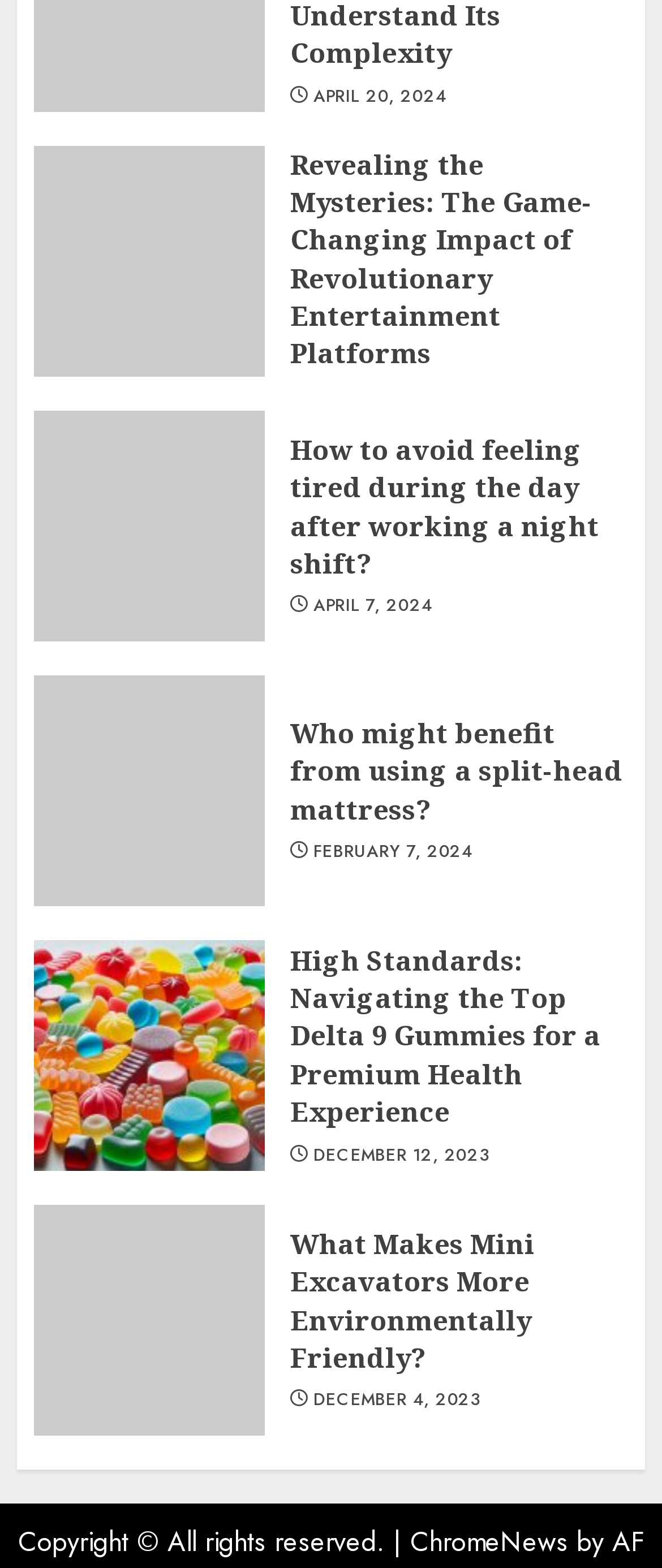How many article headings are on this webpage?
Using the image, respond with a single word or phrase.

7